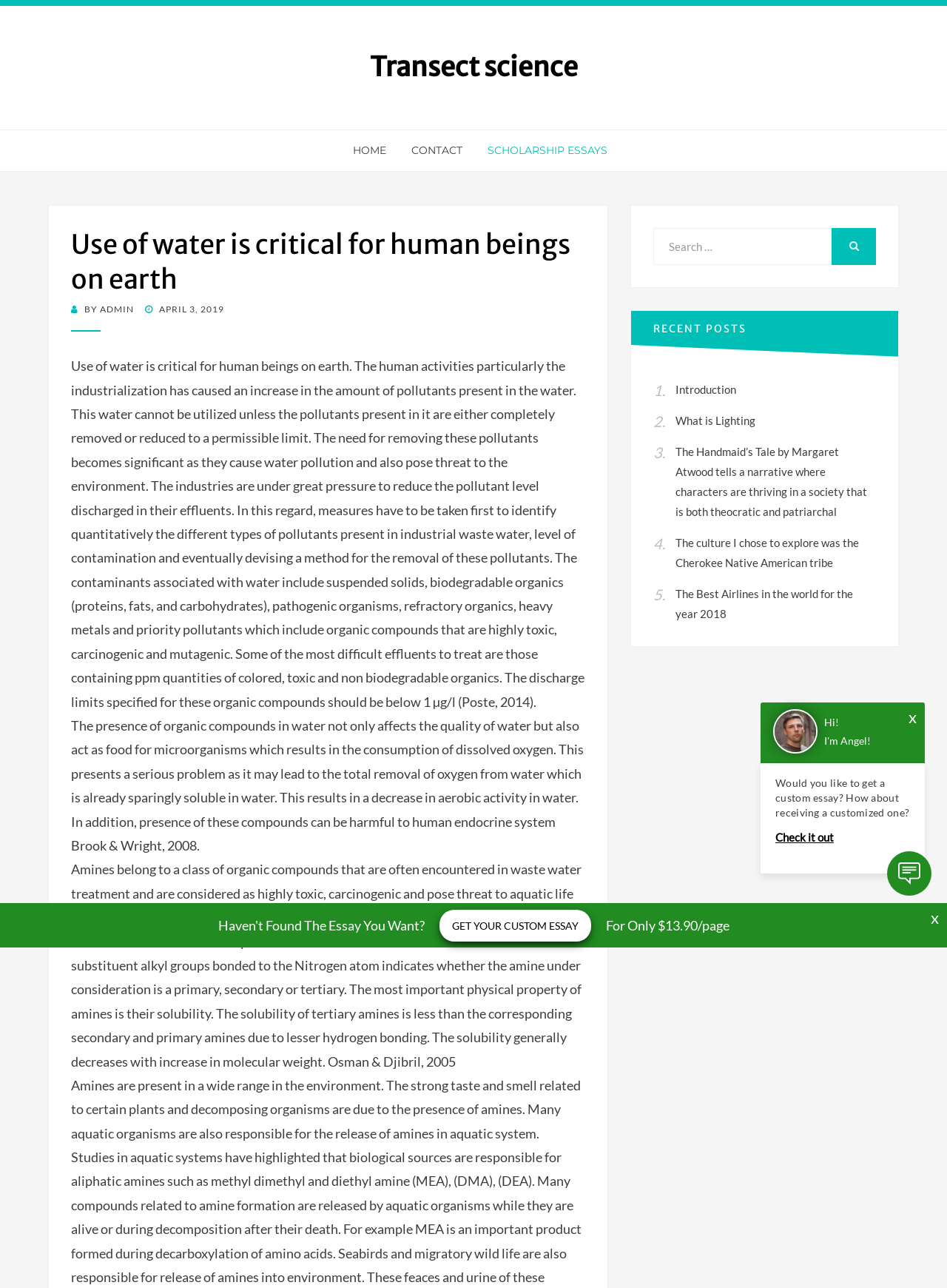Find the bounding box coordinates for the element that must be clicked to complete the instruction: "Check out the recent posts". The coordinates should be four float numbers between 0 and 1, indicated as [left, top, right, bottom].

[0.666, 0.241, 0.948, 0.278]